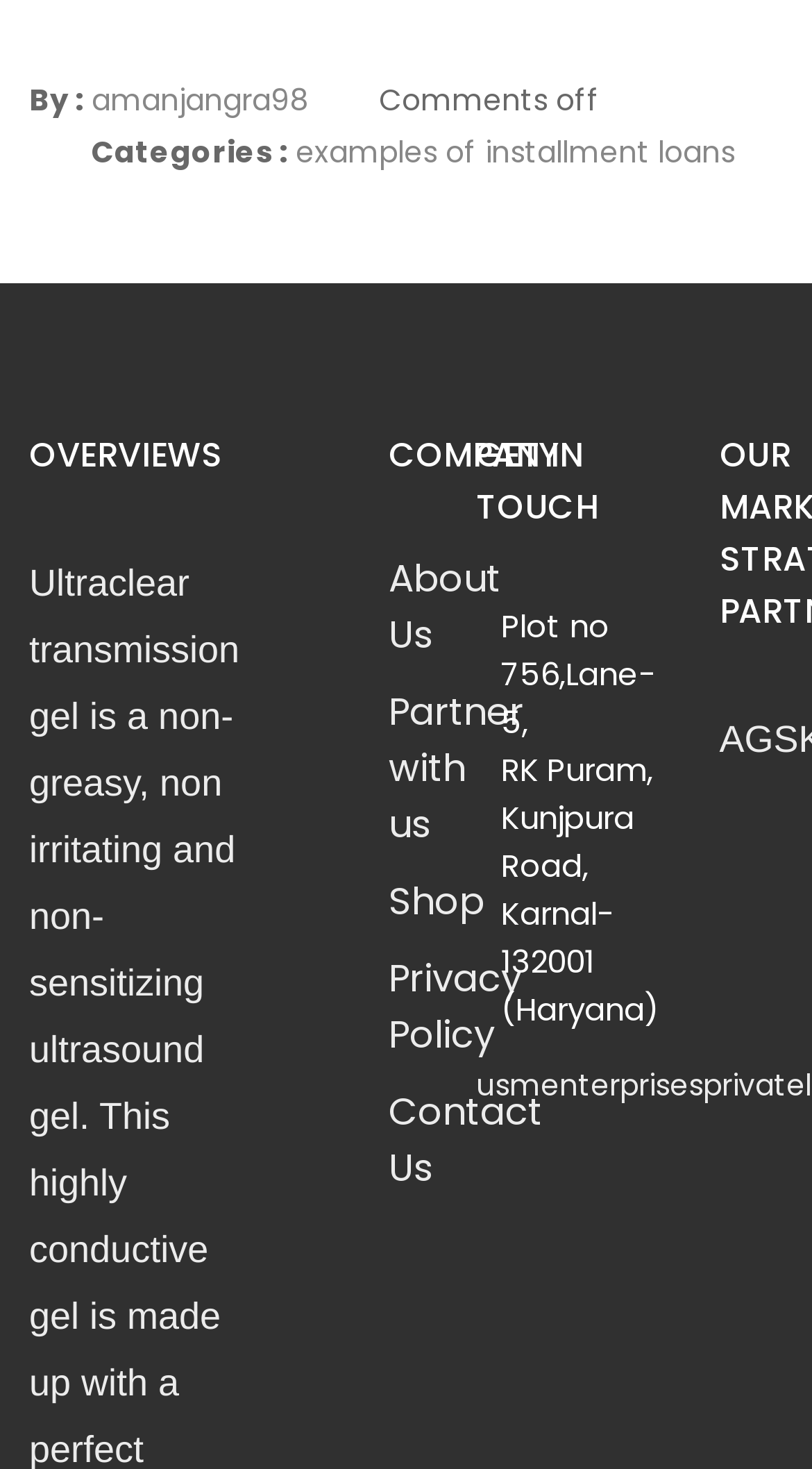What is the company's address?
Carefully examine the image and provide a detailed answer to the question.

The company's address is mentioned in the 'GET IN TOUCH' section, which is 'Plot no 756, Lane-5, RK Puram, Kunjpura Road, Karnal-132001 (Haryana)'.